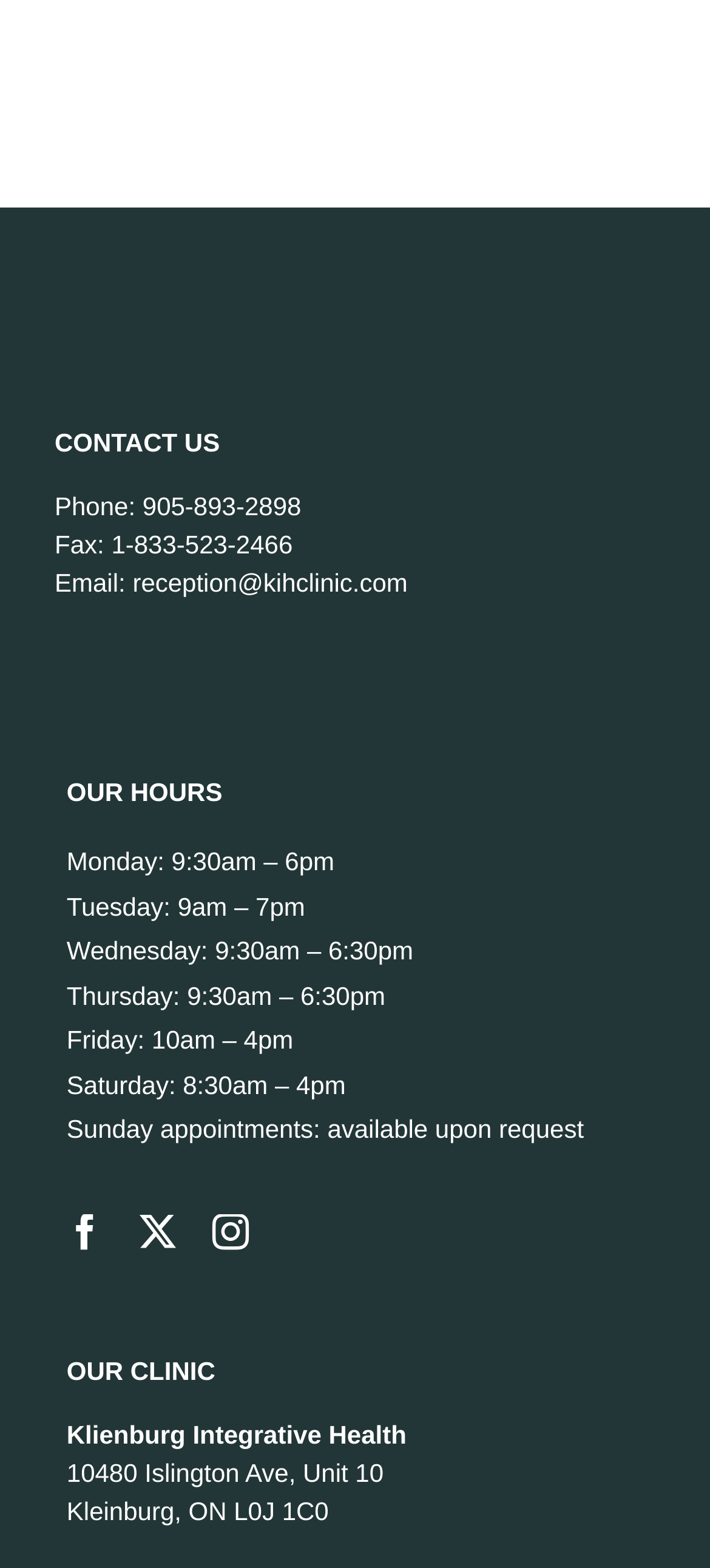How many social media links are there?
Answer the question with just one word or phrase using the image.

3